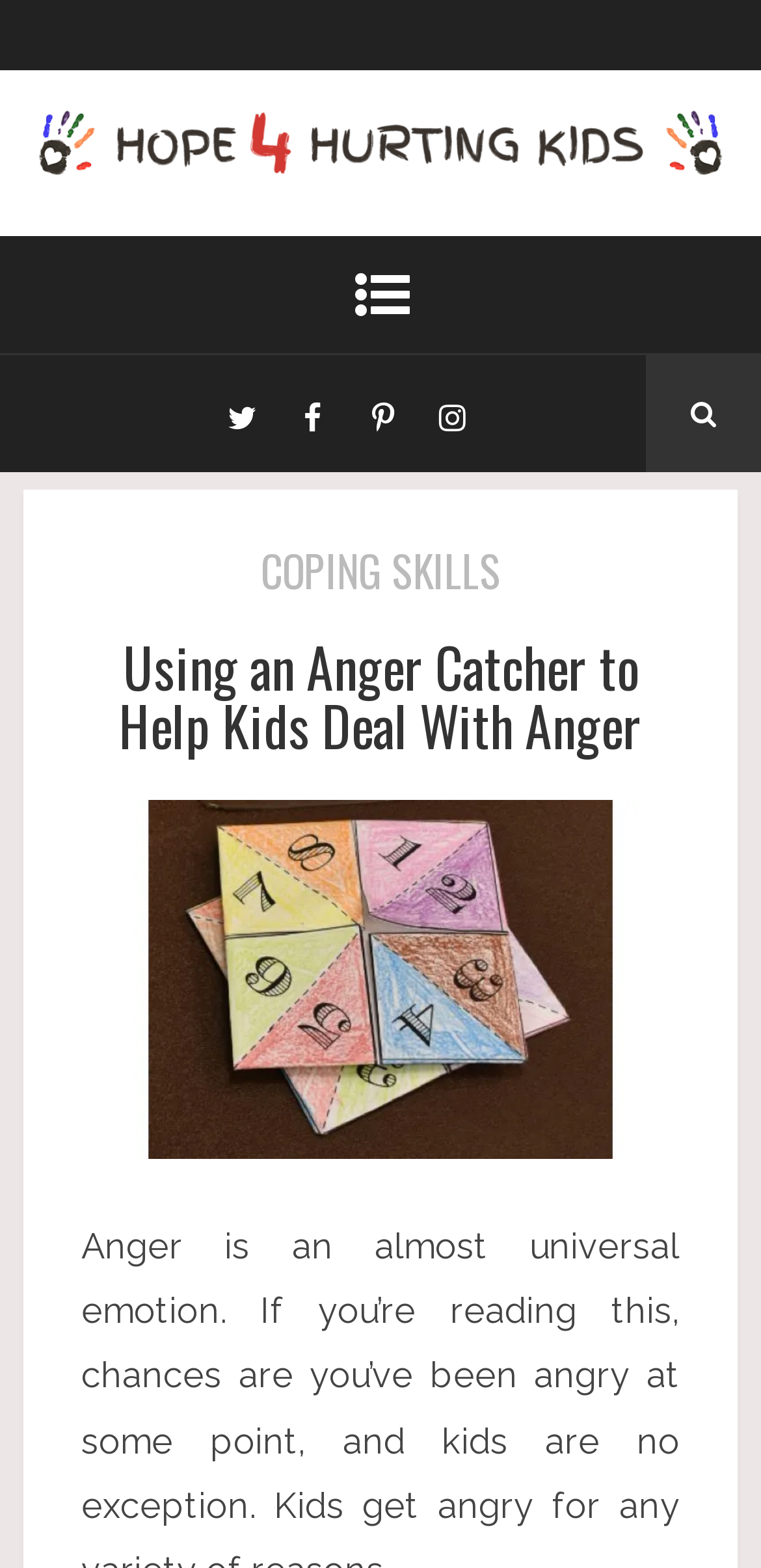How many social media links are there?
Provide a detailed and extensive answer to the question.

There are four social media links: Twitter, Facebook, Pinterest, and Instagram, which can be found in the middle of the page.